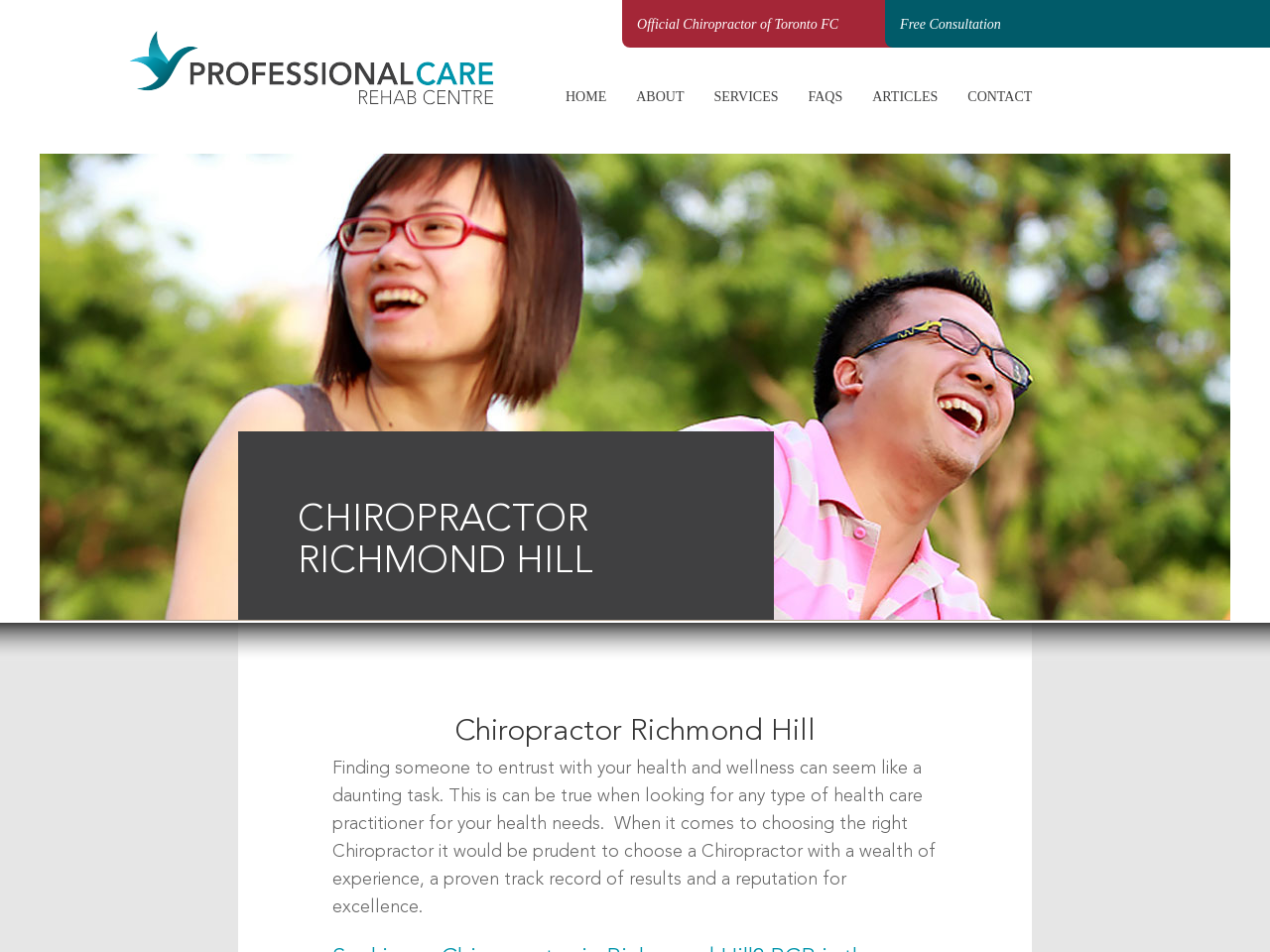Pinpoint the bounding box coordinates of the clickable element needed to complete the instruction: "Go to HOME page". The coordinates should be provided as four float numbers between 0 and 1: [left, top, right, bottom].

[0.445, 0.094, 0.478, 0.109]